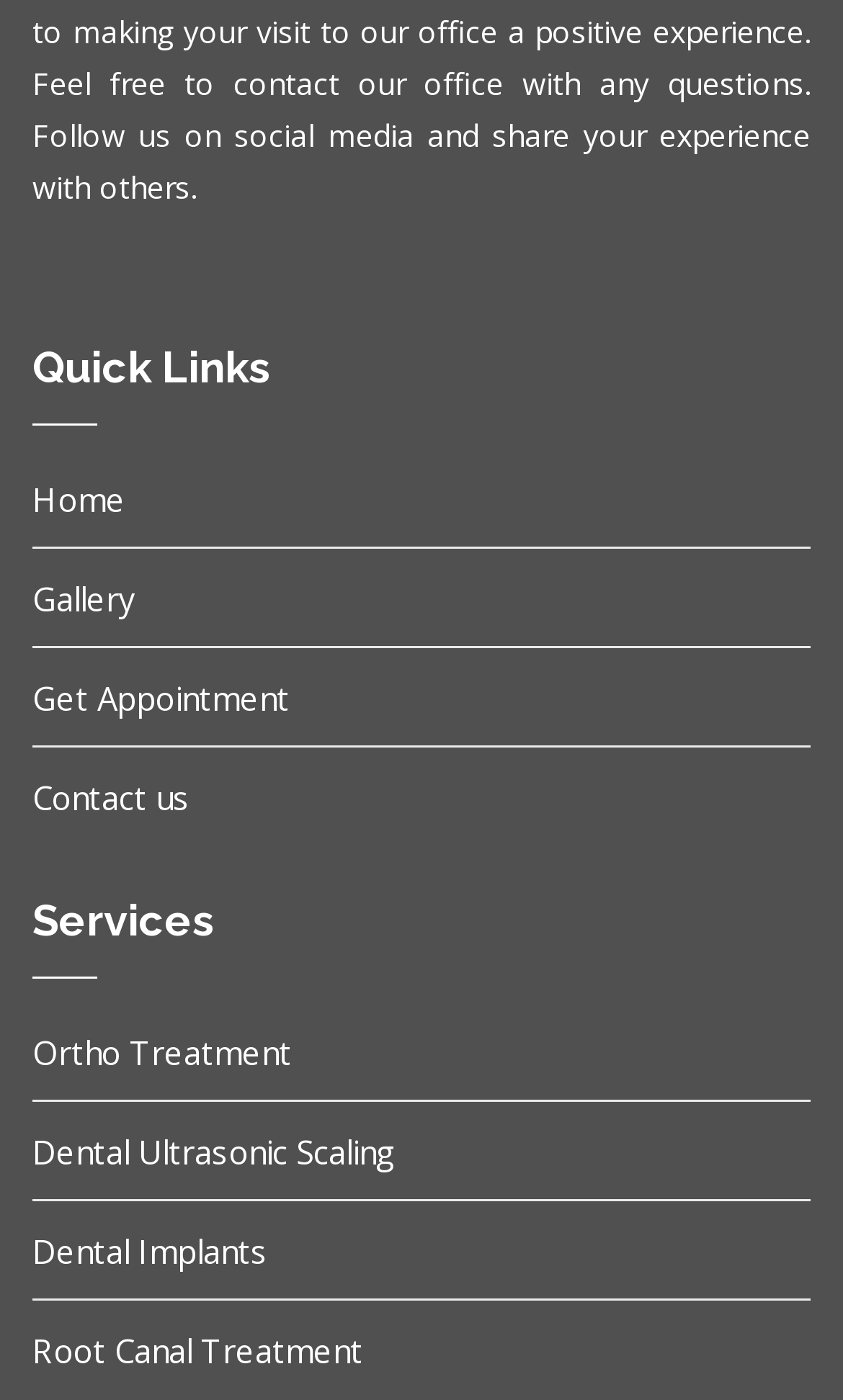Determine the bounding box coordinates of the clickable element to achieve the following action: 'view gallery'. Provide the coordinates as four float values between 0 and 1, formatted as [left, top, right, bottom].

[0.038, 0.412, 0.162, 0.442]